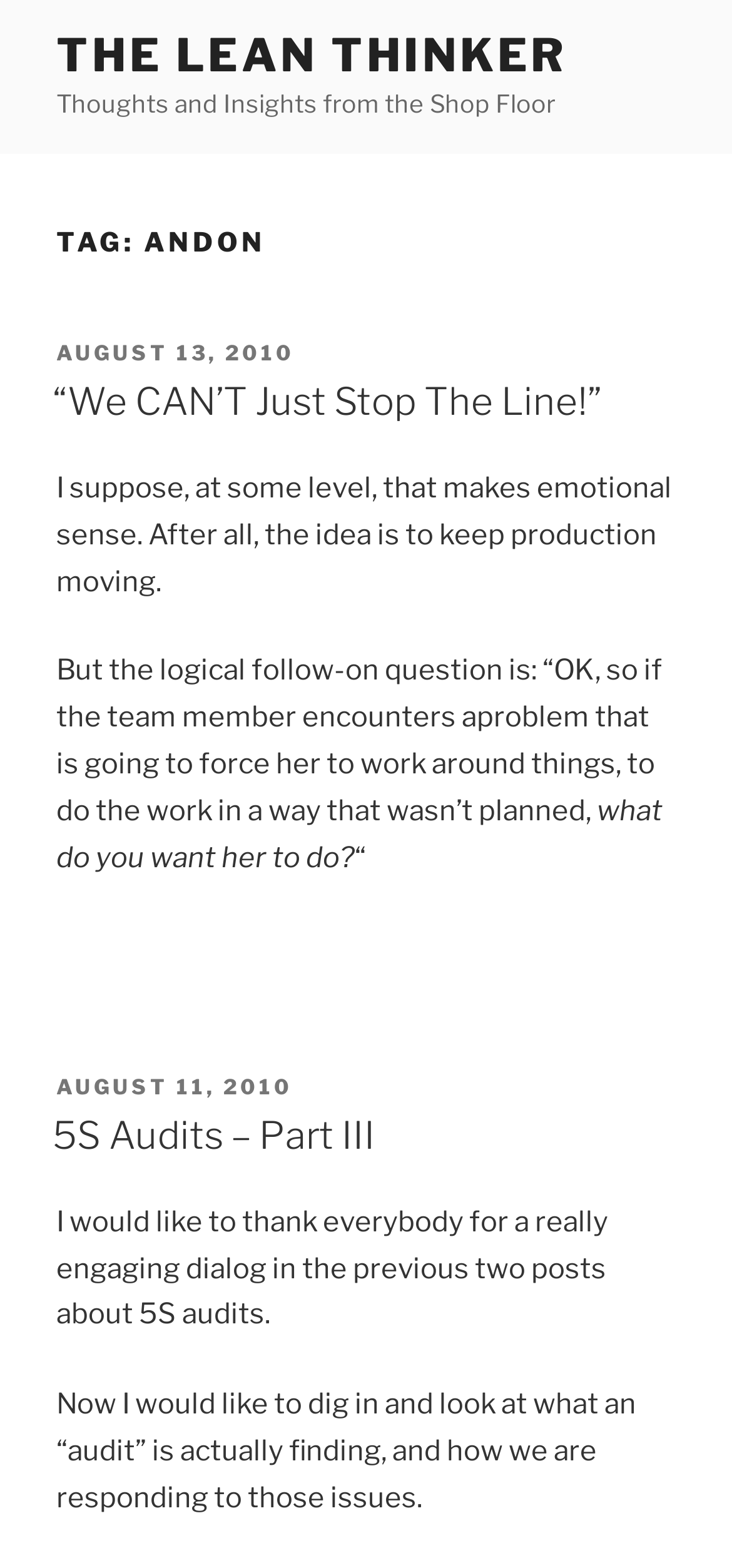Extract the bounding box coordinates of the UI element described: "August 11, 2010January 9, 2019". Provide the coordinates in the format [left, top, right, bottom] with values ranging from 0 to 1.

[0.077, 0.684, 0.4, 0.701]